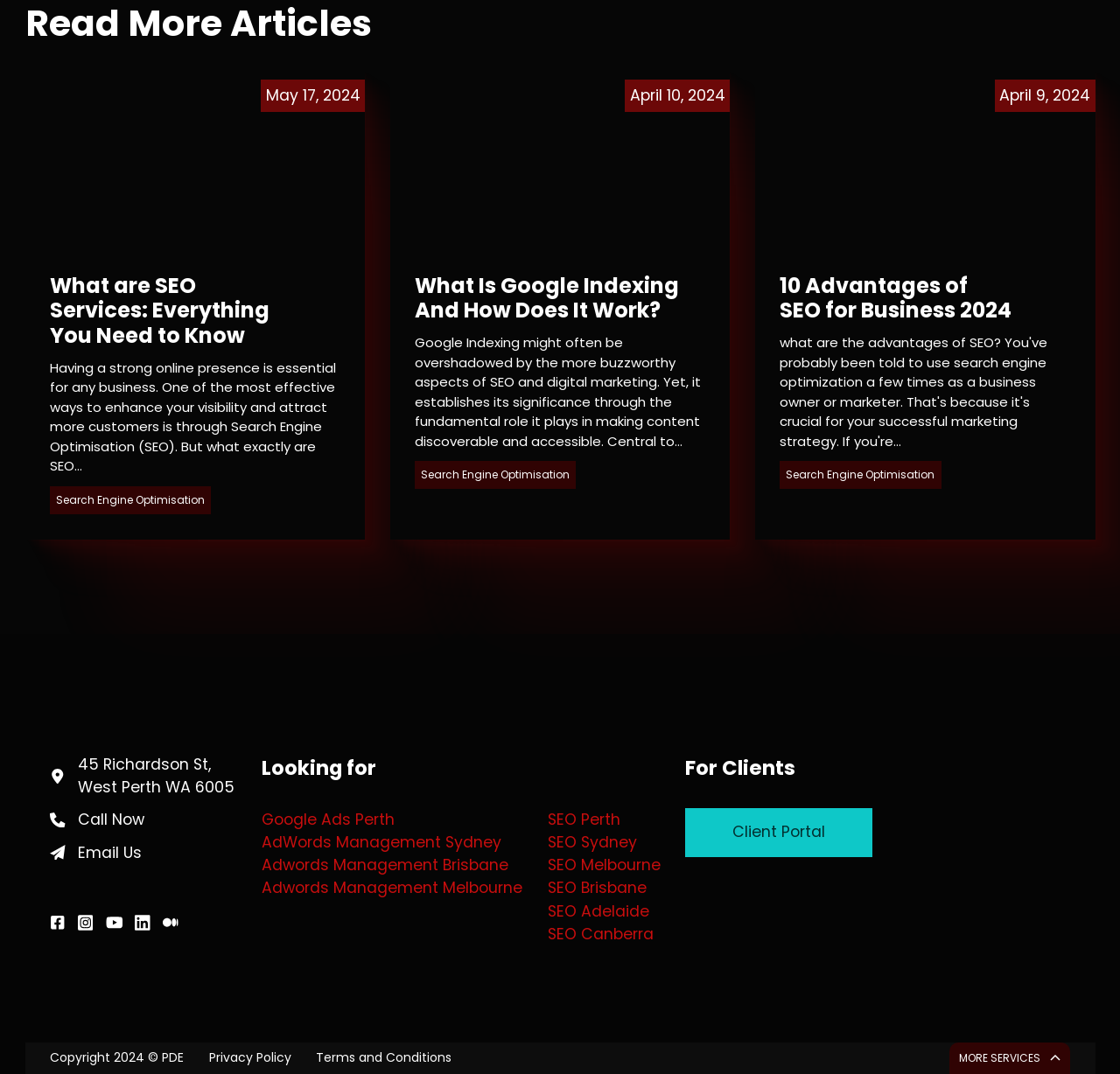Determine the bounding box for the UI element described here: "Contact Us".

None